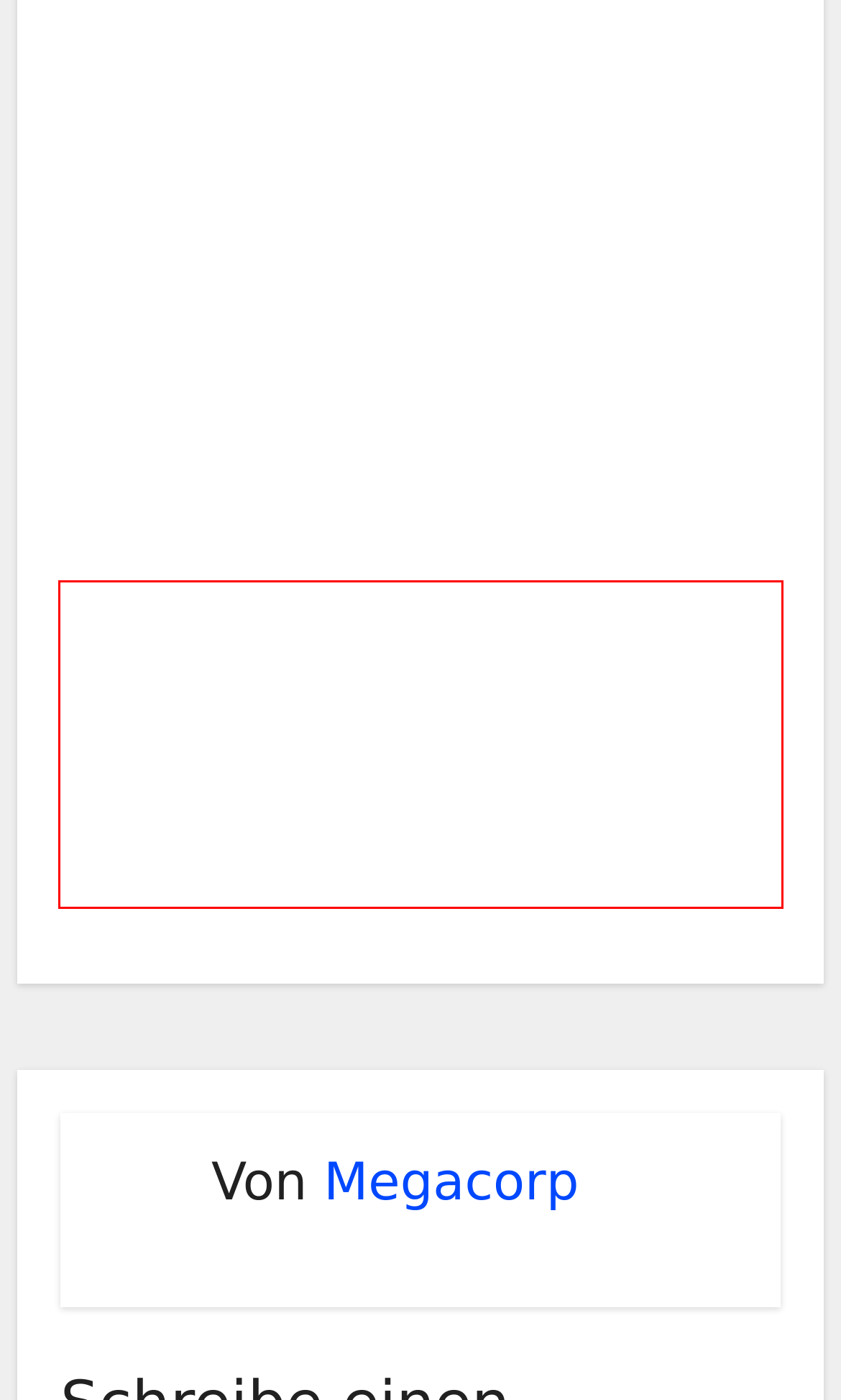You are given a webpage screenshot with a red bounding box around a UI element. Extract and generate the text inside this red bounding box.

To make certain that you may be in the market to possess an effective put vehicles? We gone send and prepped some extremely important inquiries to inquire about when looking a good put motor vehicle.